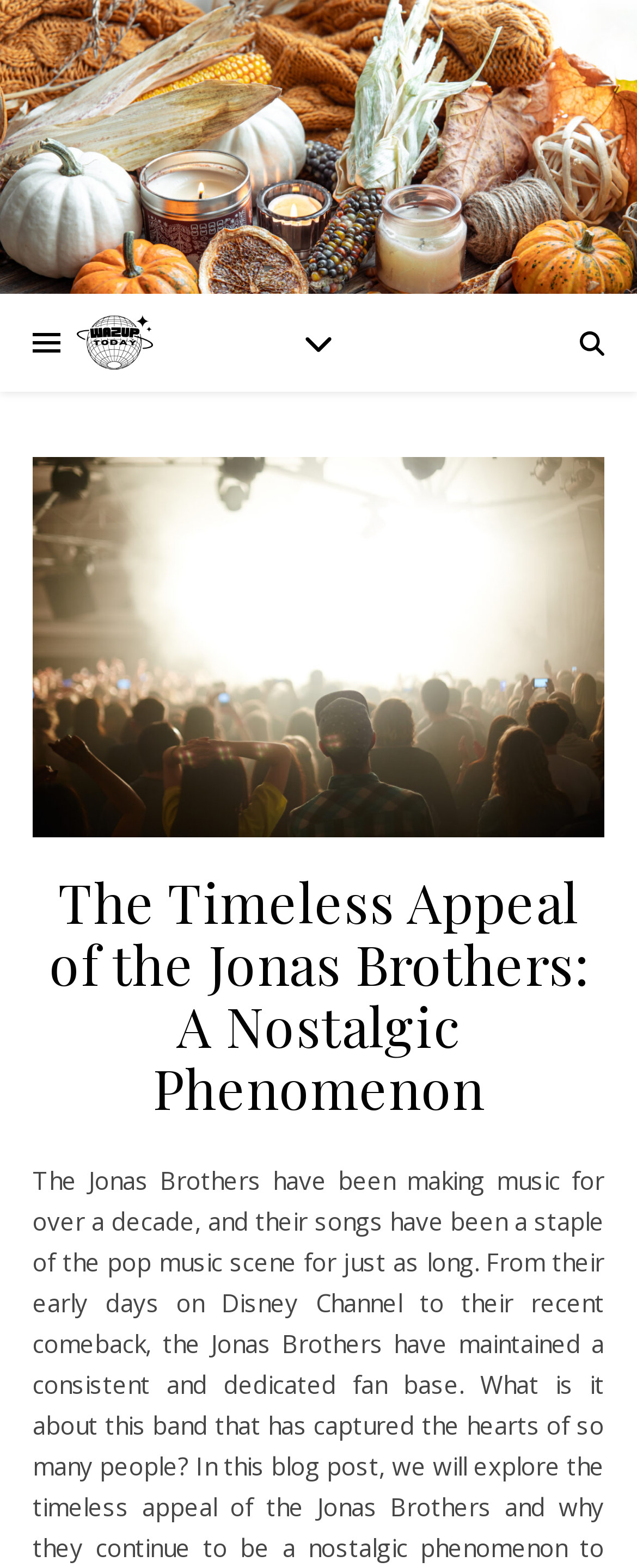Use a single word or phrase to answer the question: 
What is the sidebar likely to contain?

Navigation or links